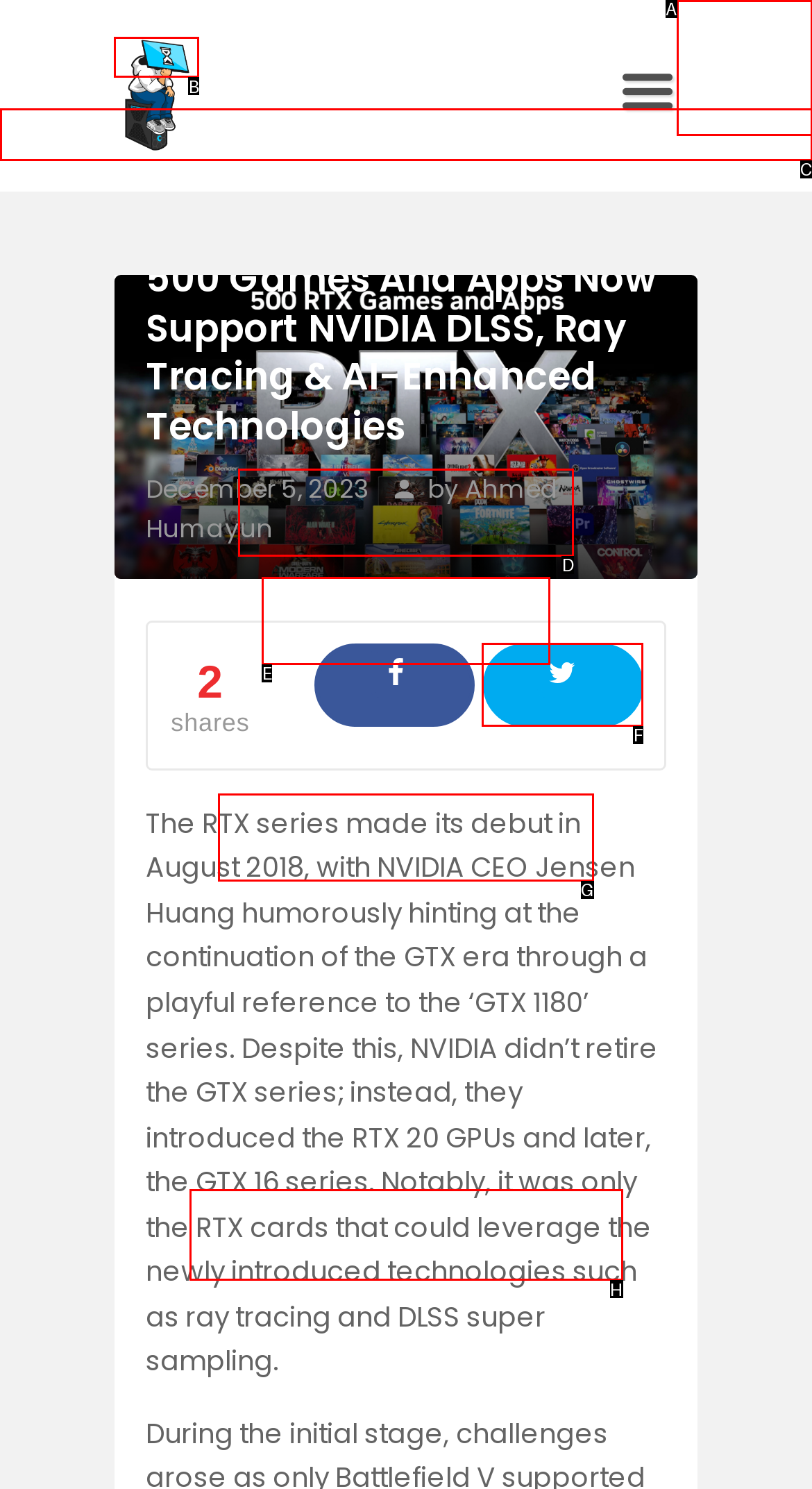Select the HTML element to finish the task: Click on the ThinkComputers.org logo Reply with the letter of the correct option.

B